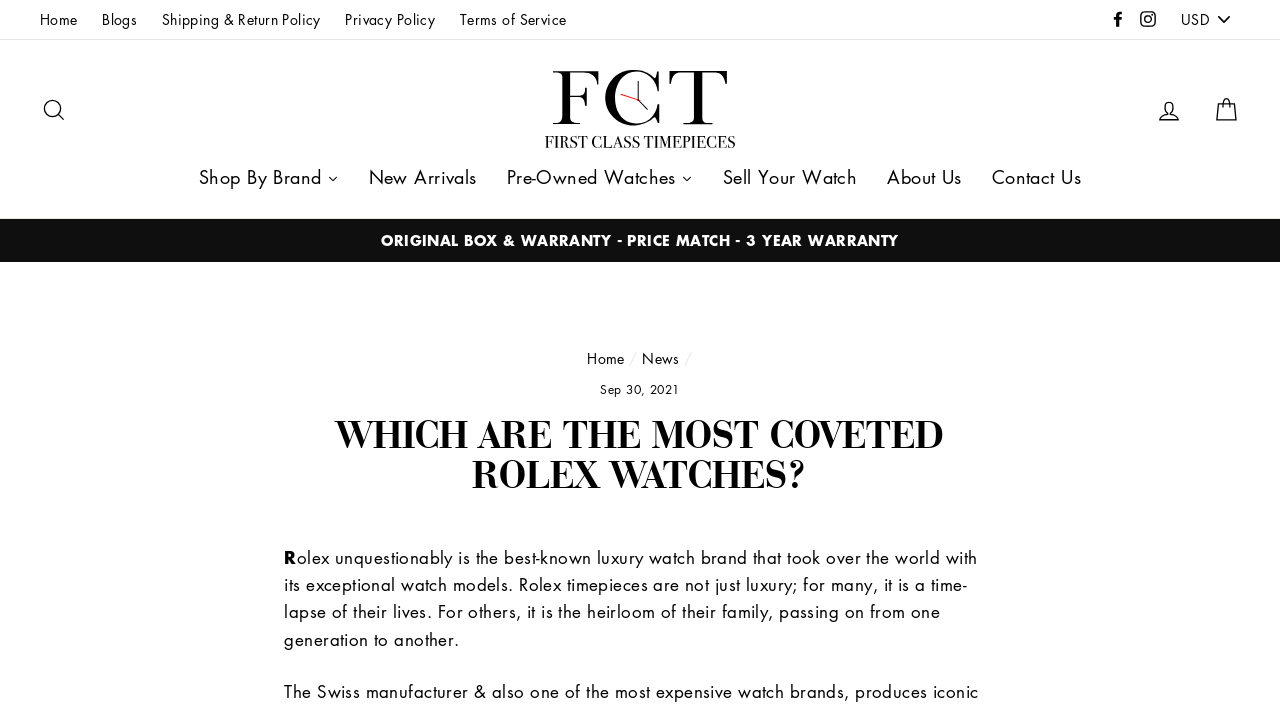Specify the bounding box coordinates of the region I need to click to perform the following instruction: "Select a currency from the dropdown". The coordinates must be four float numbers in the range of 0 to 1, i.e., [left, top, right, bottom].

[0.915, 0.0, 0.969, 0.055]